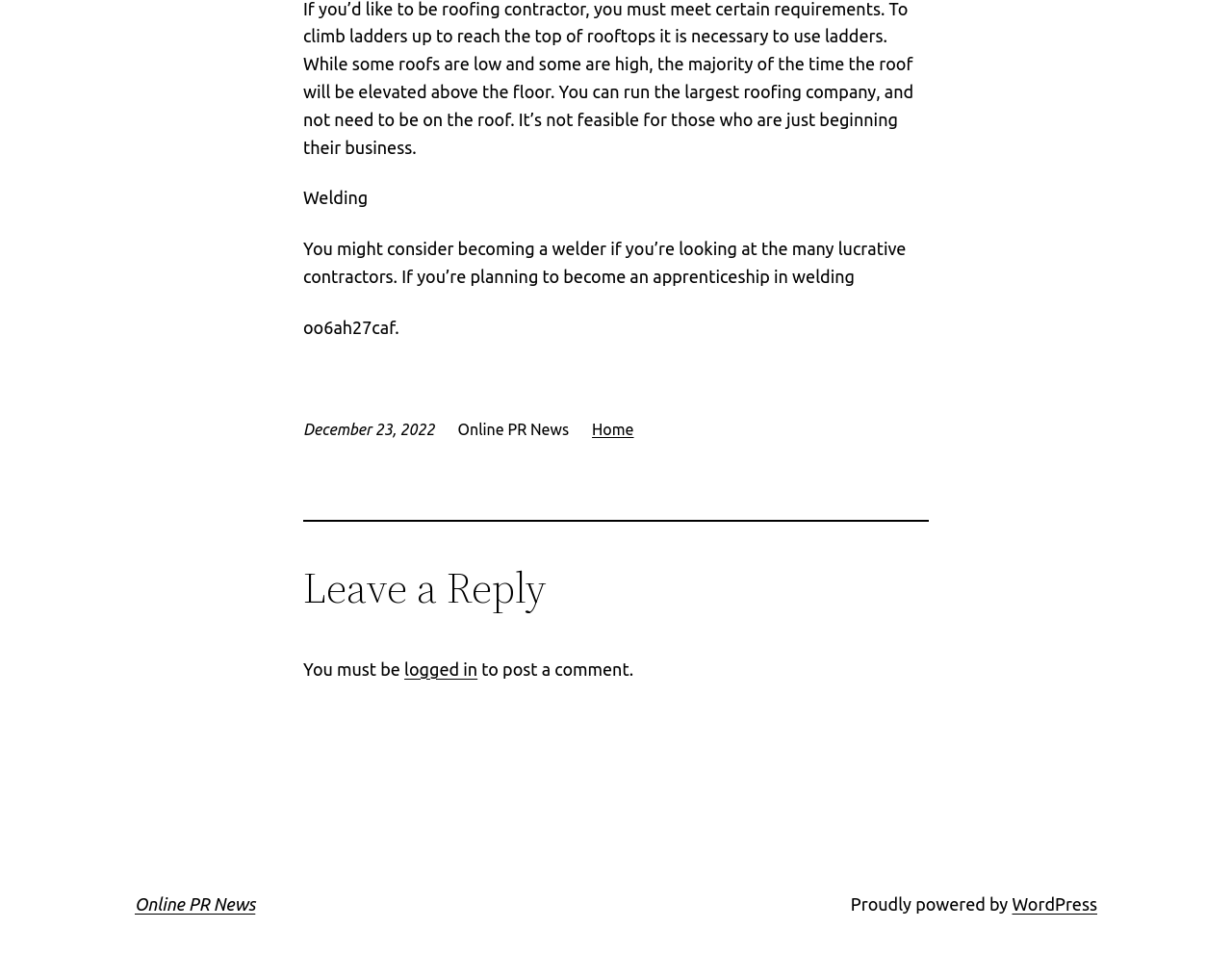What is the website powered by?
Based on the image, provide a one-word or brief-phrase response.

WordPress